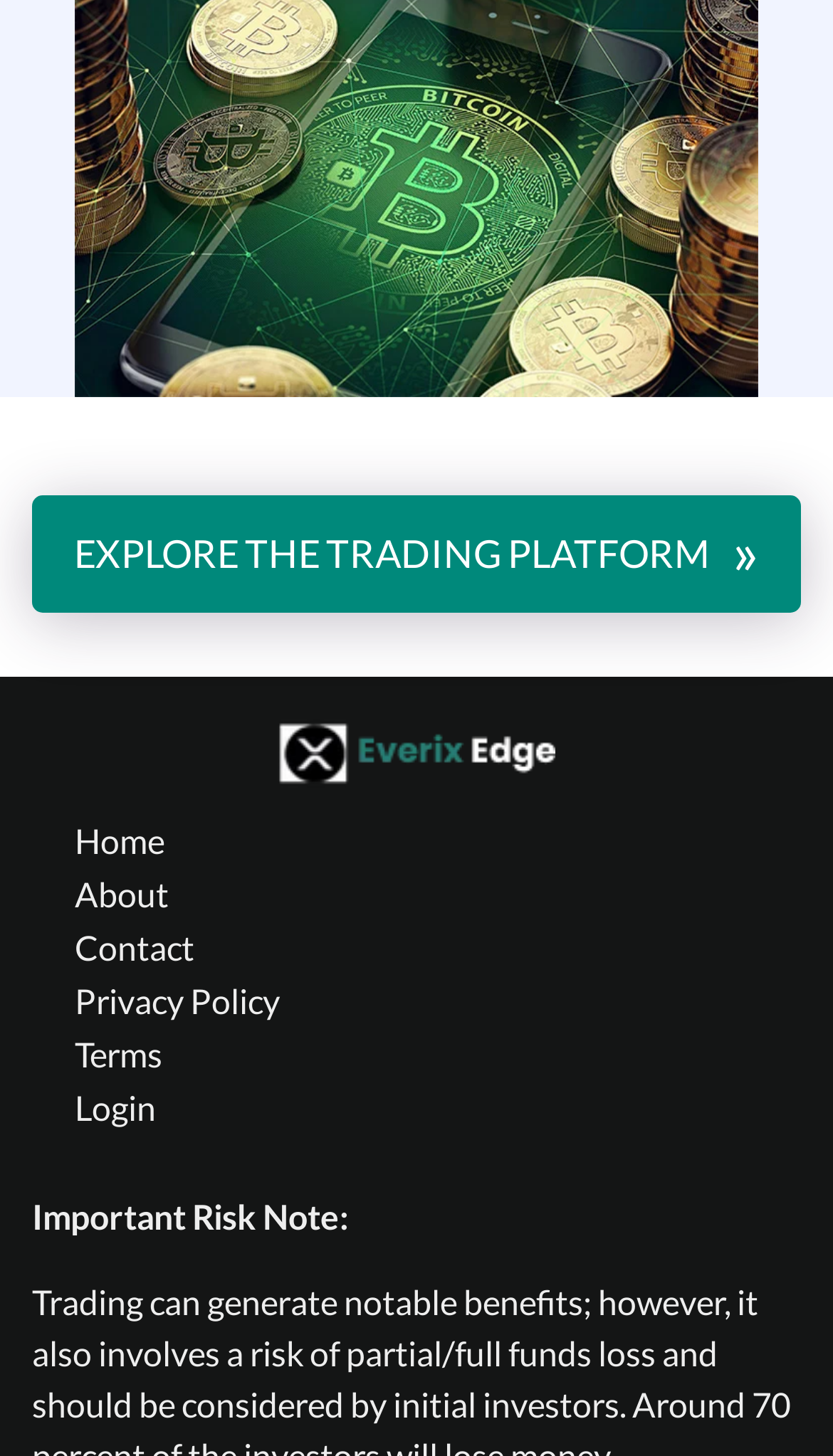Is there a login feature on the webpage?
Based on the screenshot, give a detailed explanation to answer the question.

Yes, there is a login feature on the webpage, as indicated by the 'Login' link located at the top of the page, which suggests that users can log in to their accounts or access restricted areas of the website.